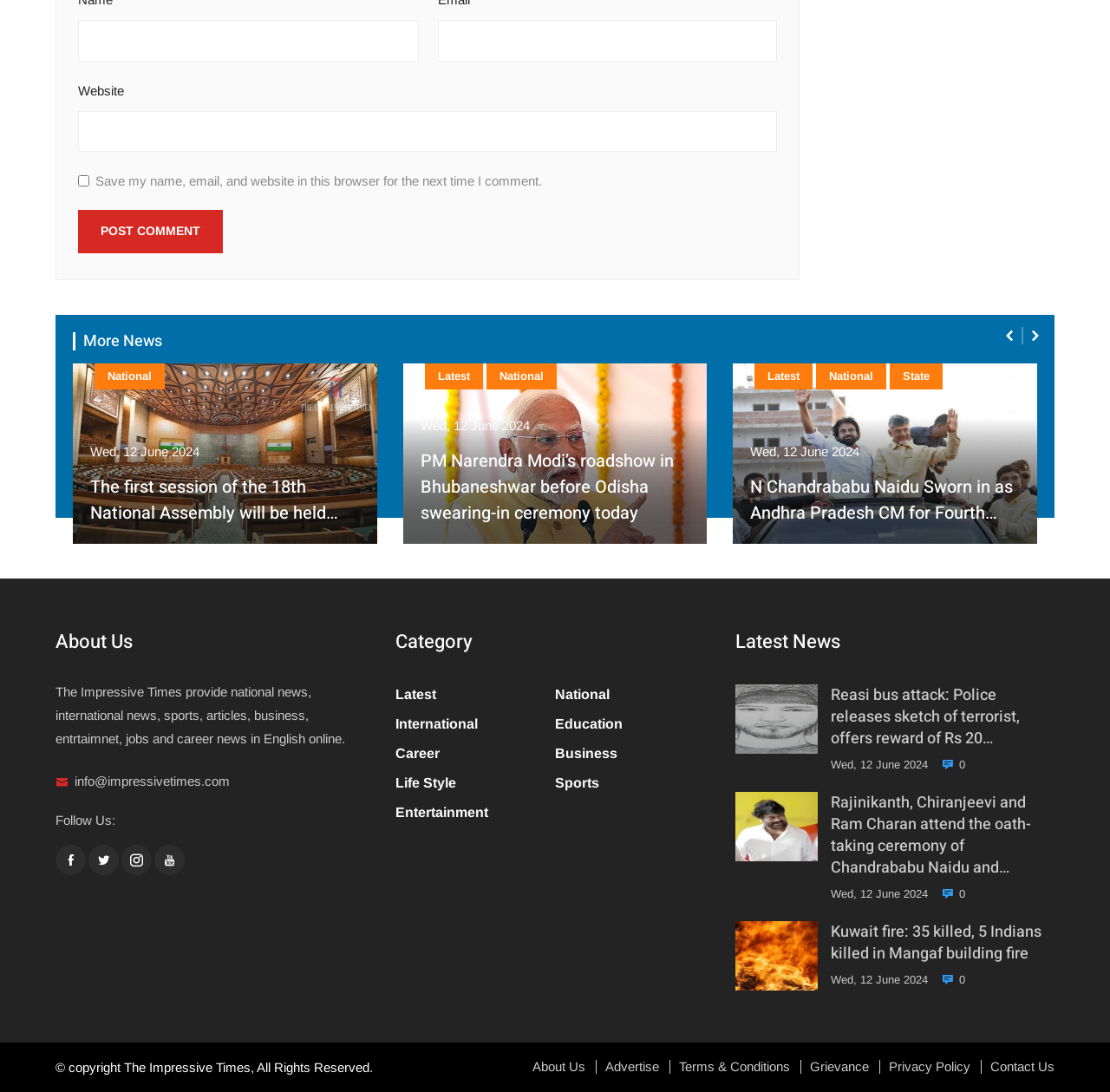Can you provide the bounding box coordinates for the element that should be clicked to implement the instruction: "Post a comment"?

[0.07, 0.193, 0.201, 0.232]